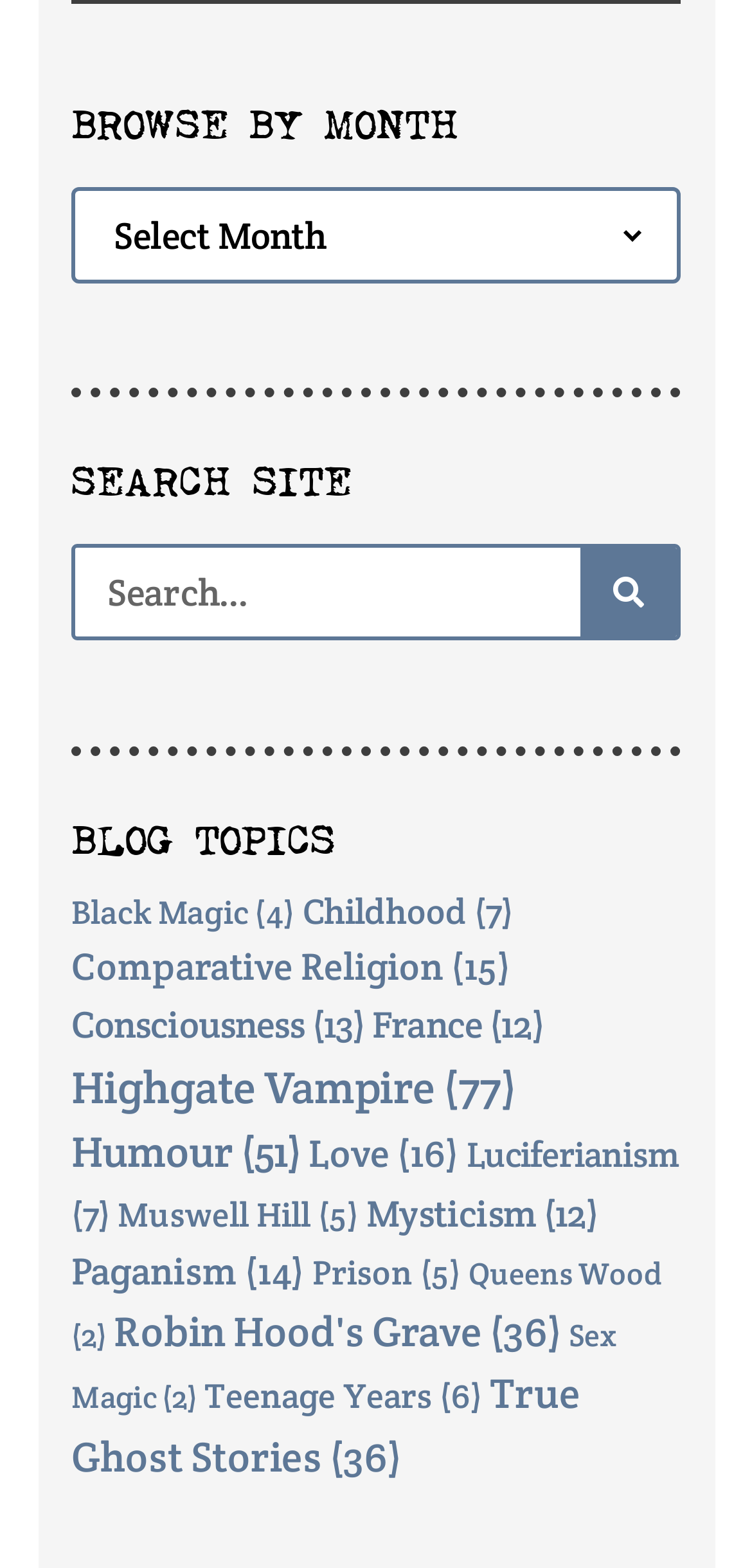Bounding box coordinates should be provided in the format (top-left x, top-left y, bottom-right x, bottom-right y) with all values between 0 and 1. Identify the bounding box for this UI element: Teenage Years (6)

[0.272, 0.876, 0.641, 0.904]